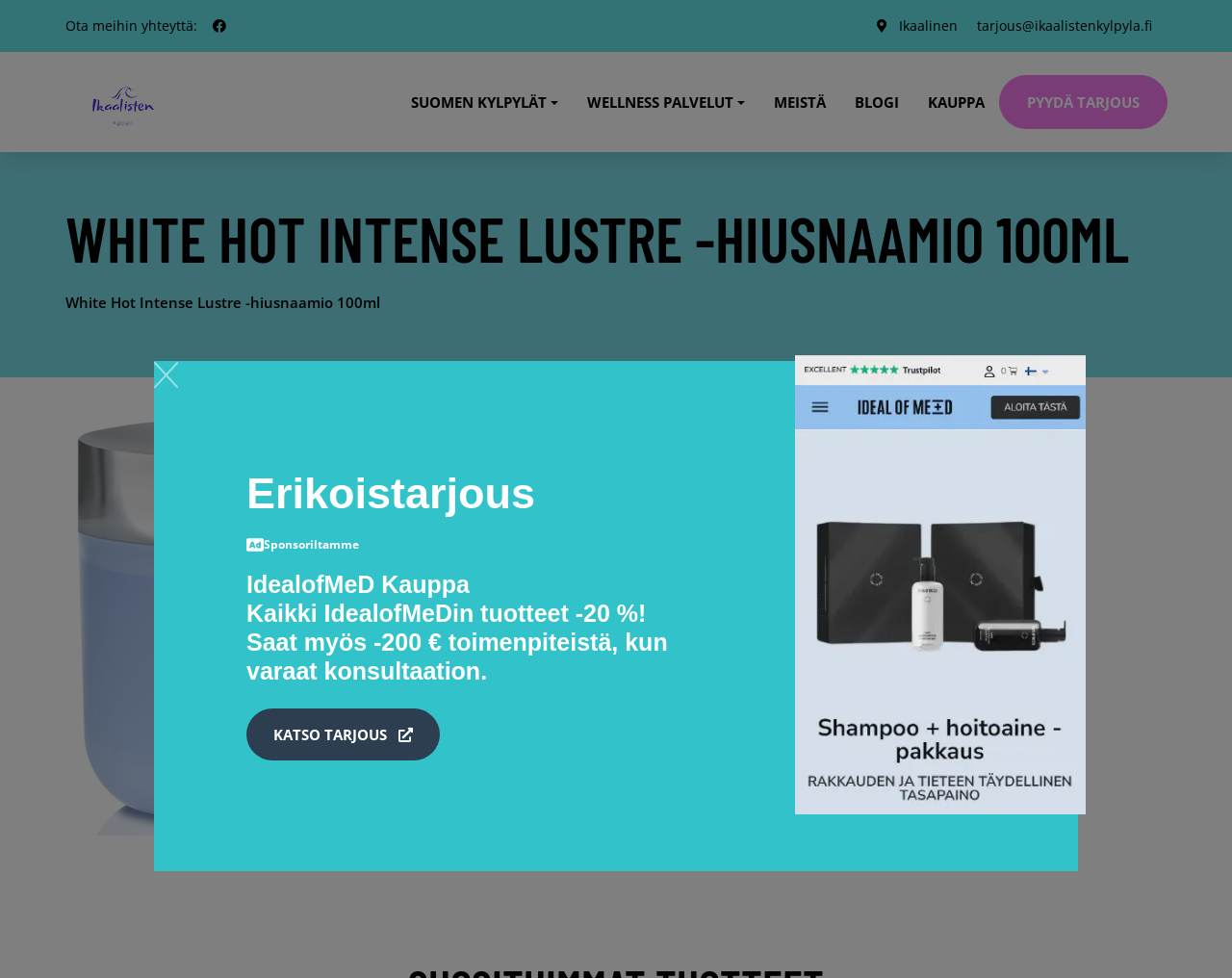What is the discount offered on all IdealofMeD products?
Look at the image and respond with a one-word or short-phrase answer.

-20 %